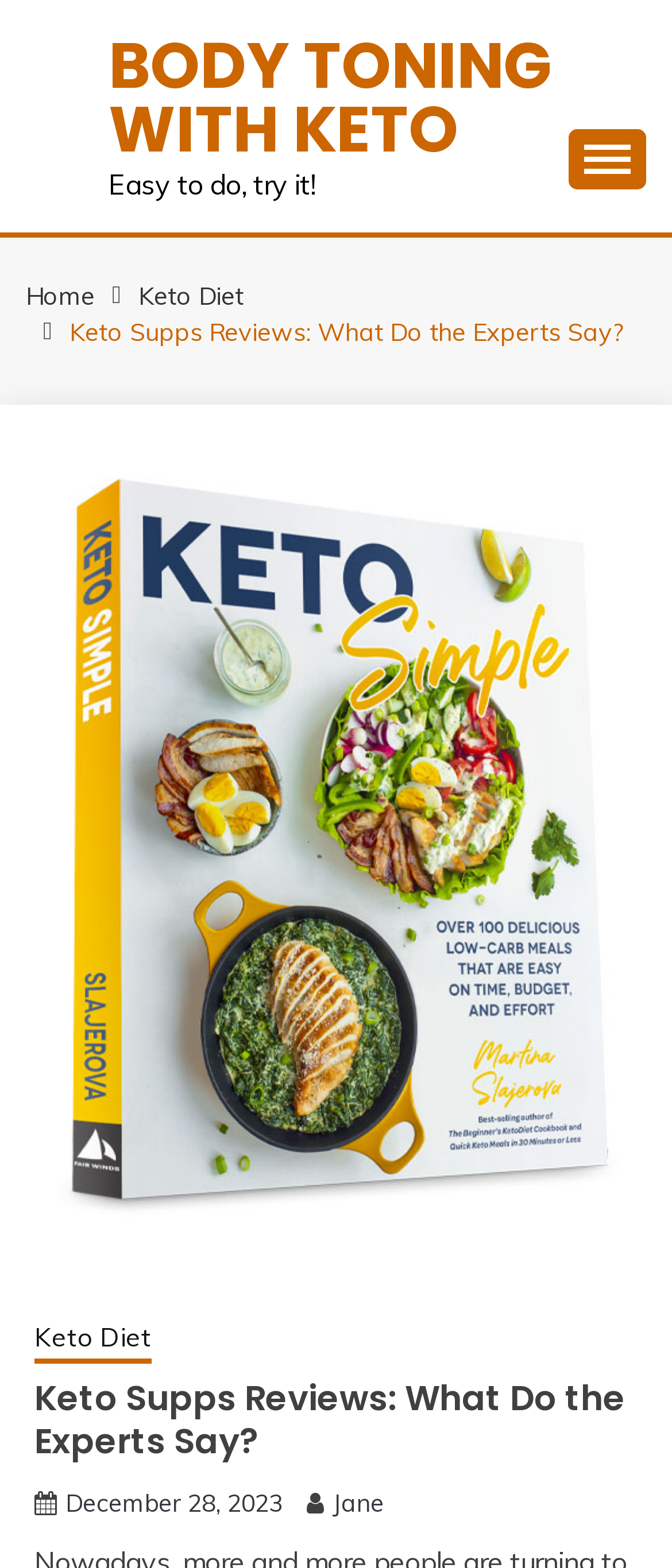Use a single word or phrase to answer the question: What is the purpose of the button with the icon?

To expand the primary menu